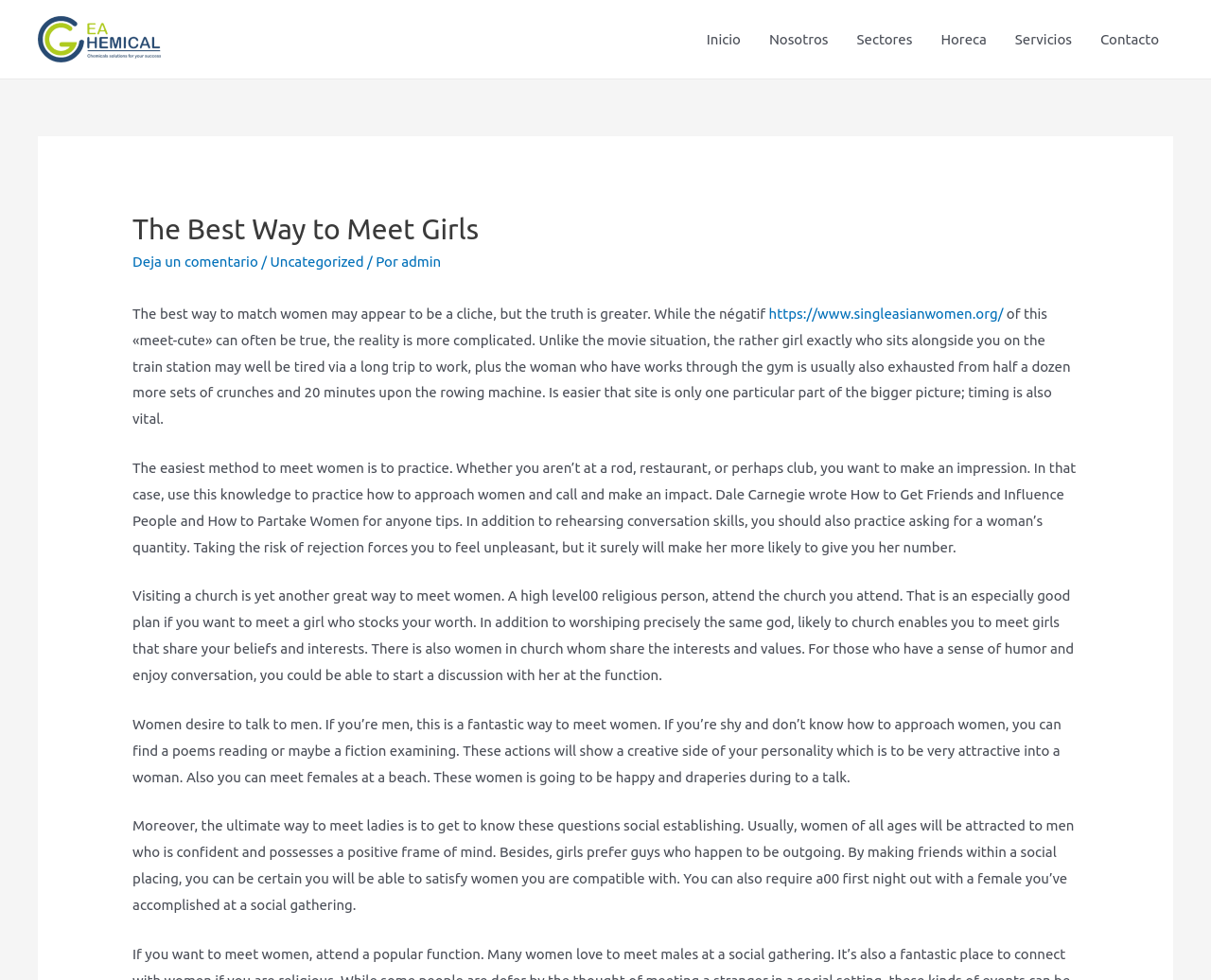Find the bounding box coordinates corresponding to the UI element with the description: "https://www.singleasianwomen.org/". The coordinates should be formatted as [left, top, right, bottom], with values as floats between 0 and 1.

[0.635, 0.312, 0.828, 0.328]